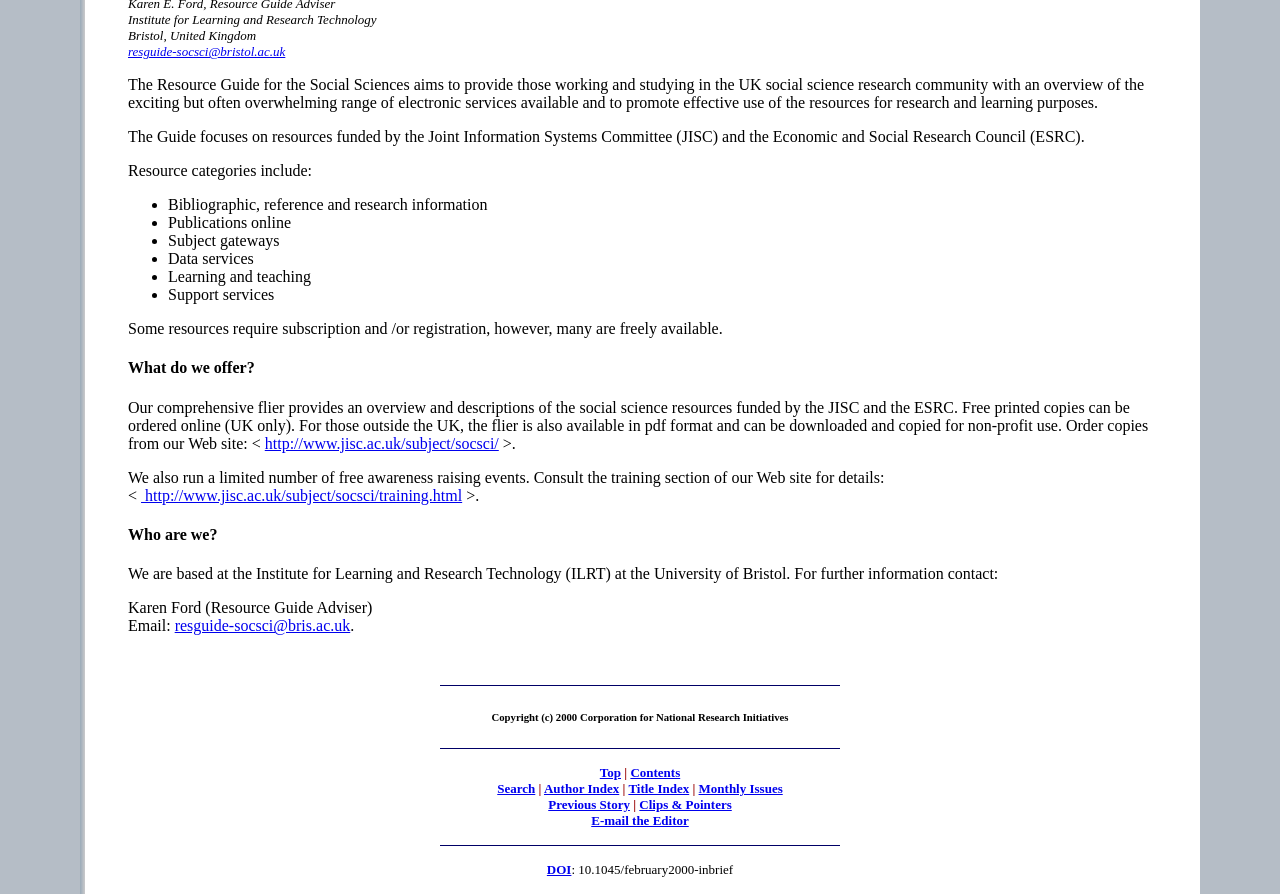Find the coordinates for the bounding box of the element with this description: "Author Index".

[0.425, 0.874, 0.484, 0.891]